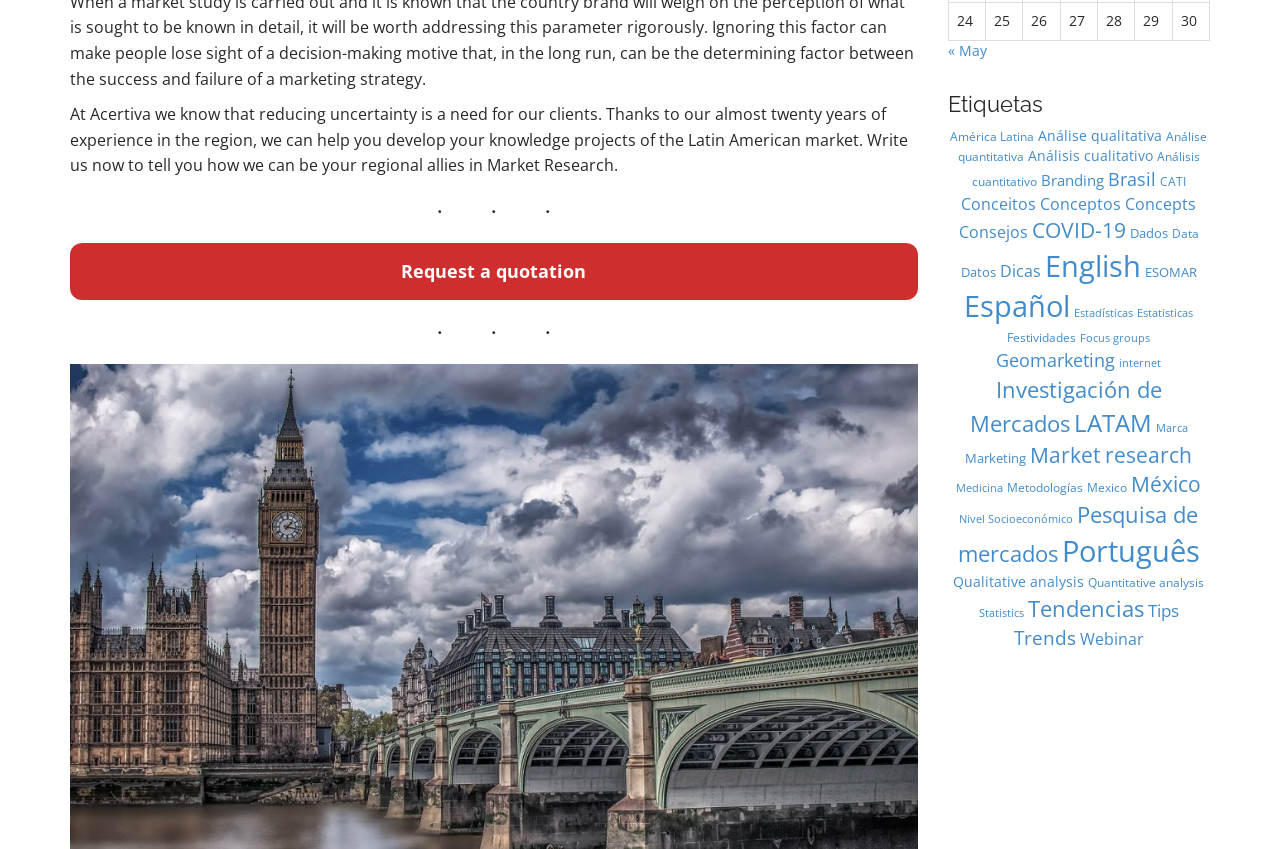Please identify the bounding box coordinates of the element on the webpage that should be clicked to follow this instruction: "Go to 'LATAM'". The bounding box coordinates should be given as four float numbers between 0 and 1, formatted as [left, top, right, bottom].

[0.839, 0.479, 0.9, 0.517]